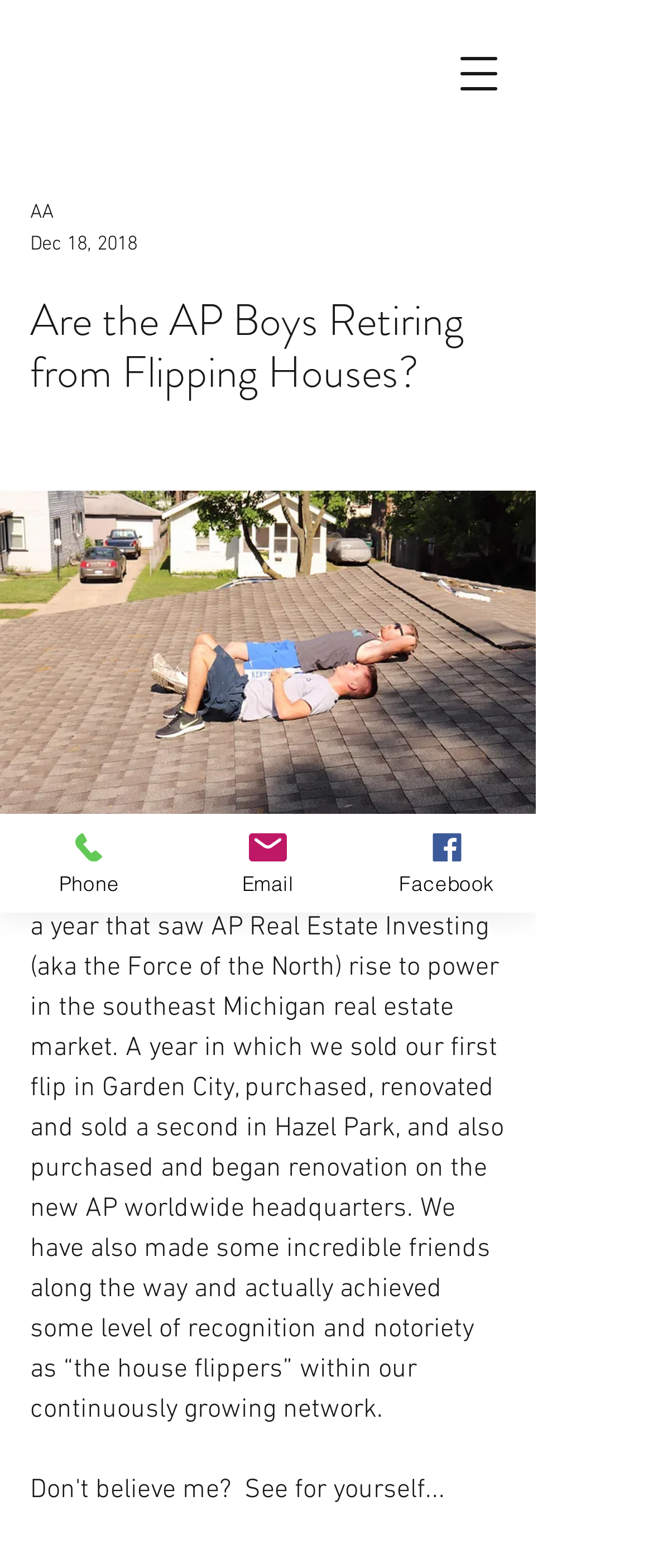Generate the text content of the main heading of the webpage.

Are the AP Boys Retiring from Flipping Houses?